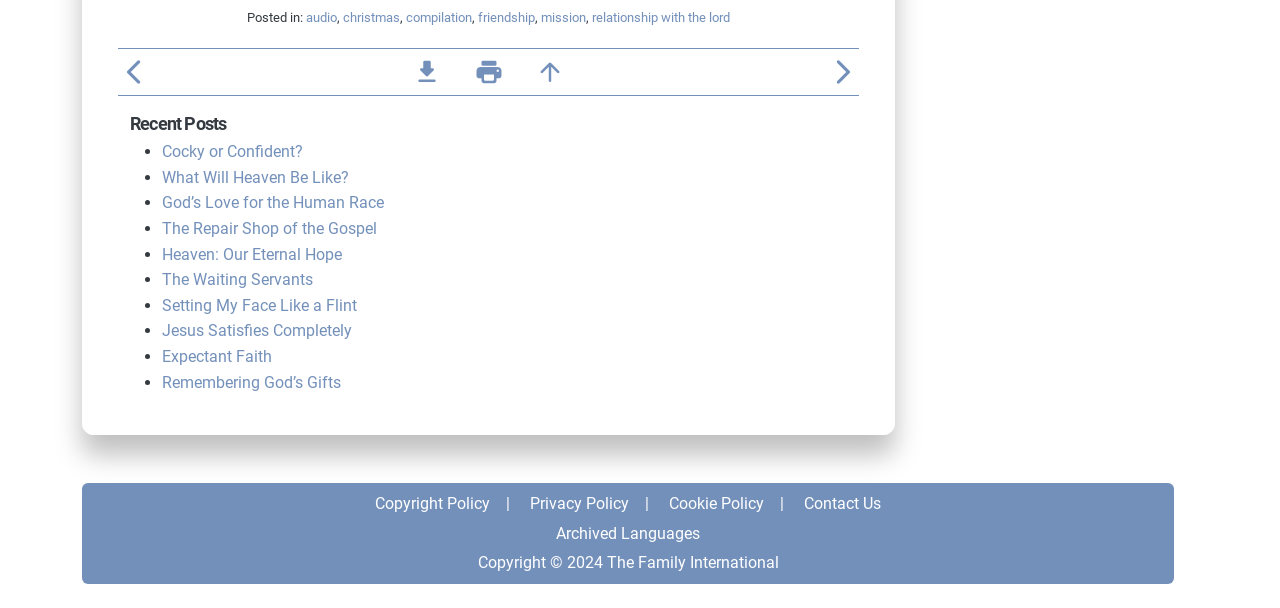Locate the UI element described as follows: "compilation". Return the bounding box coordinates as four float numbers between 0 and 1 in the order [left, top, right, bottom].

[0.317, 0.017, 0.369, 0.041]